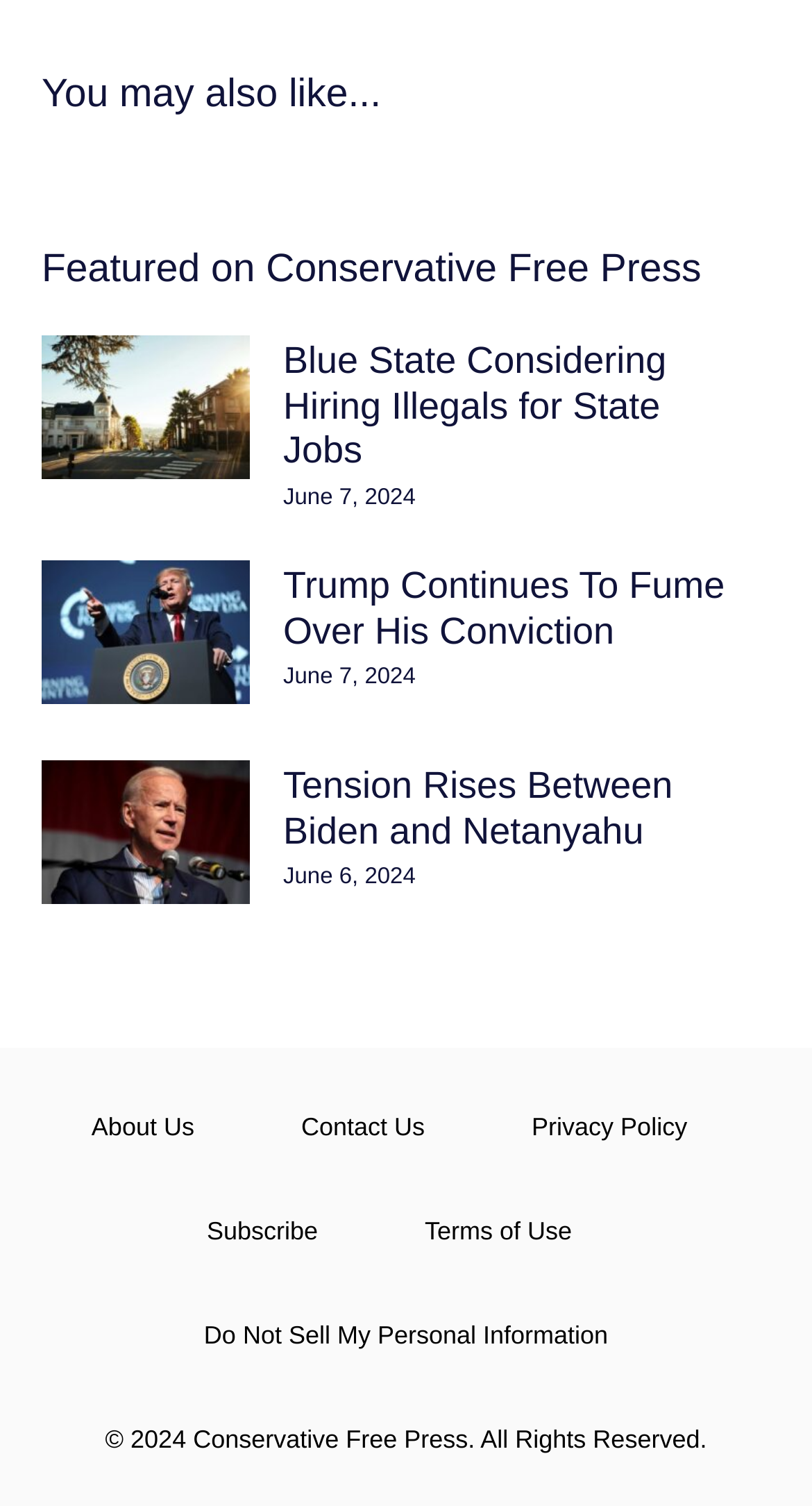Can you find the bounding box coordinates for the element that needs to be clicked to execute this instruction: "View the news about 'Tension Rises Between Biden and Netanyahu'"? The coordinates should be given as four float numbers between 0 and 1, i.e., [left, top, right, bottom].

[0.349, 0.508, 0.828, 0.565]